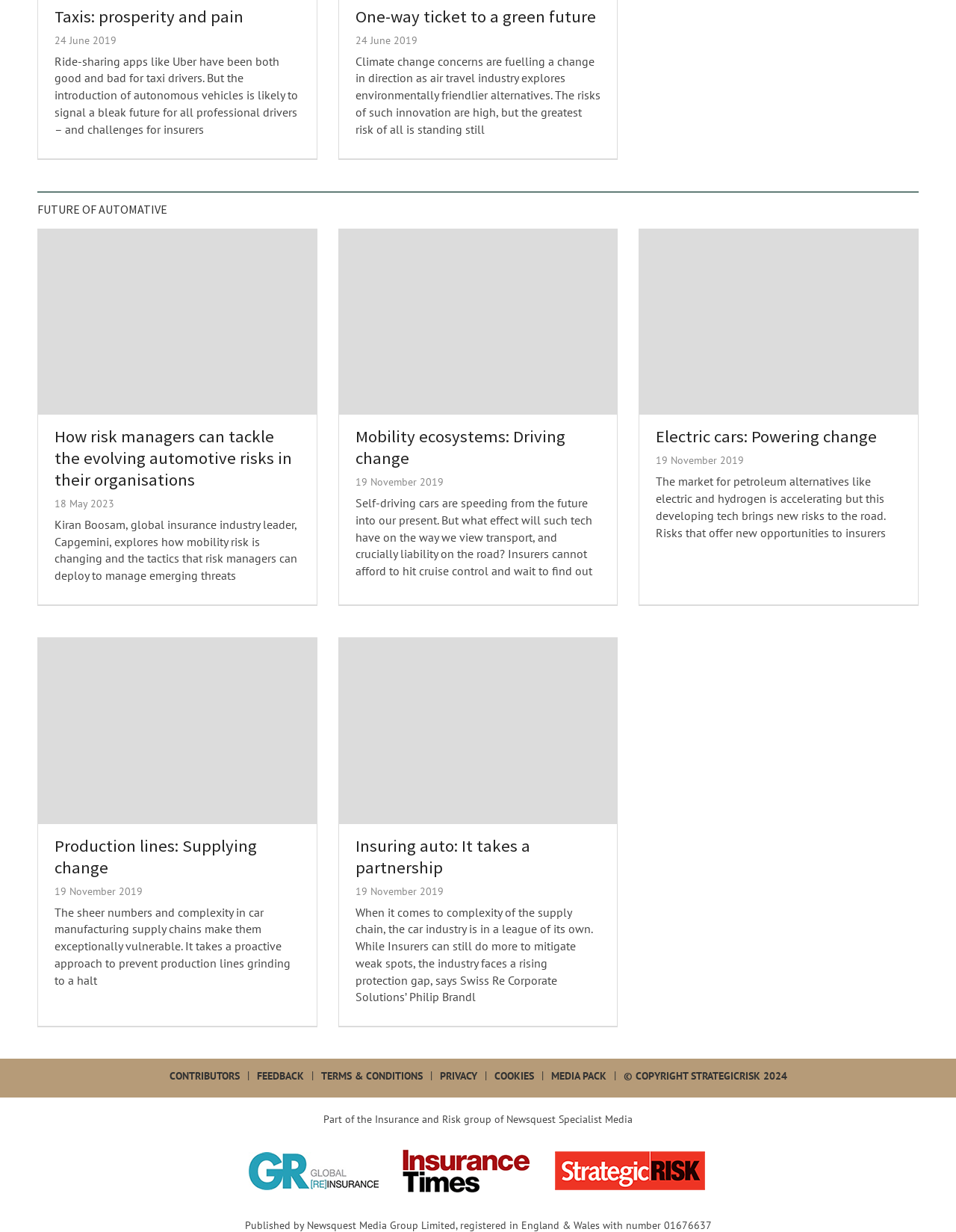Use a single word or phrase to answer this question: 
What is the topic of the article 'Taxis: prosperity and pain'?

Ride-sharing apps